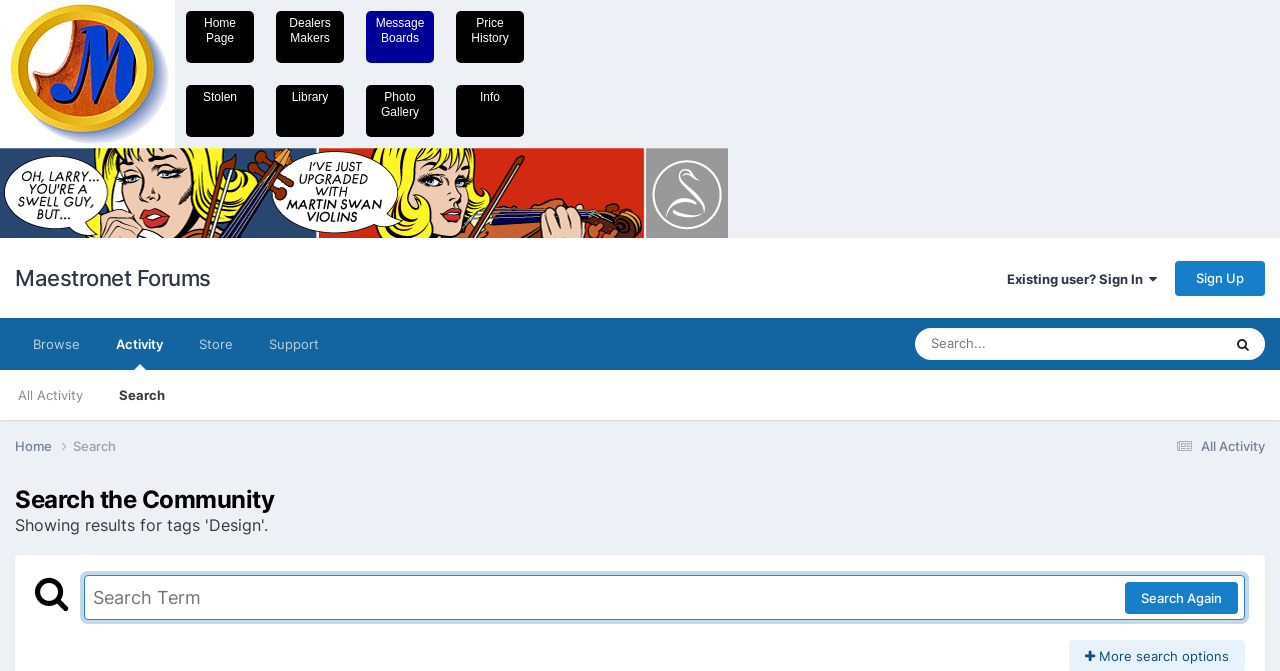What is the name of the forum?
Please provide a single word or phrase based on the screenshot.

Maestronet Forums